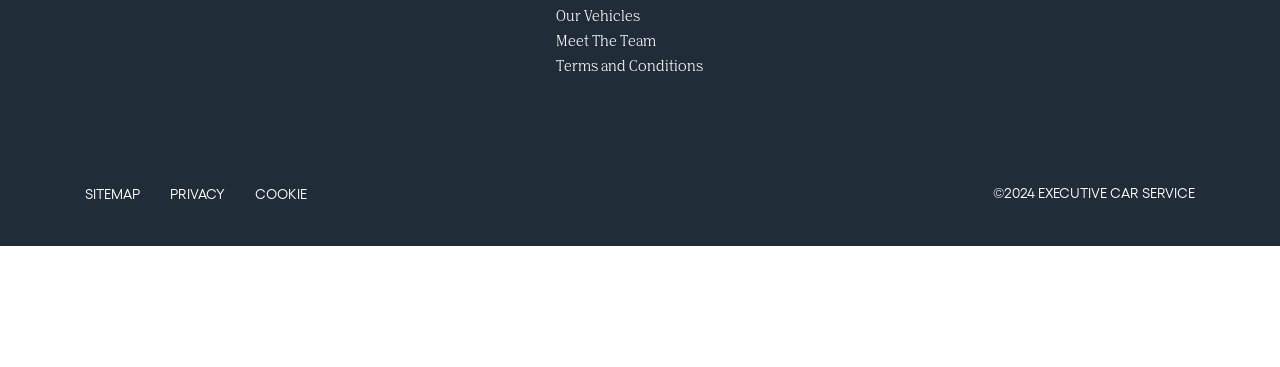Please indicate the bounding box coordinates of the element's region to be clicked to achieve the instruction: "View City Chauffeur Service". Provide the coordinates as four float numbers between 0 and 1, i.e., [left, top, right, bottom].

[0.435, 0.14, 0.55, 0.208]